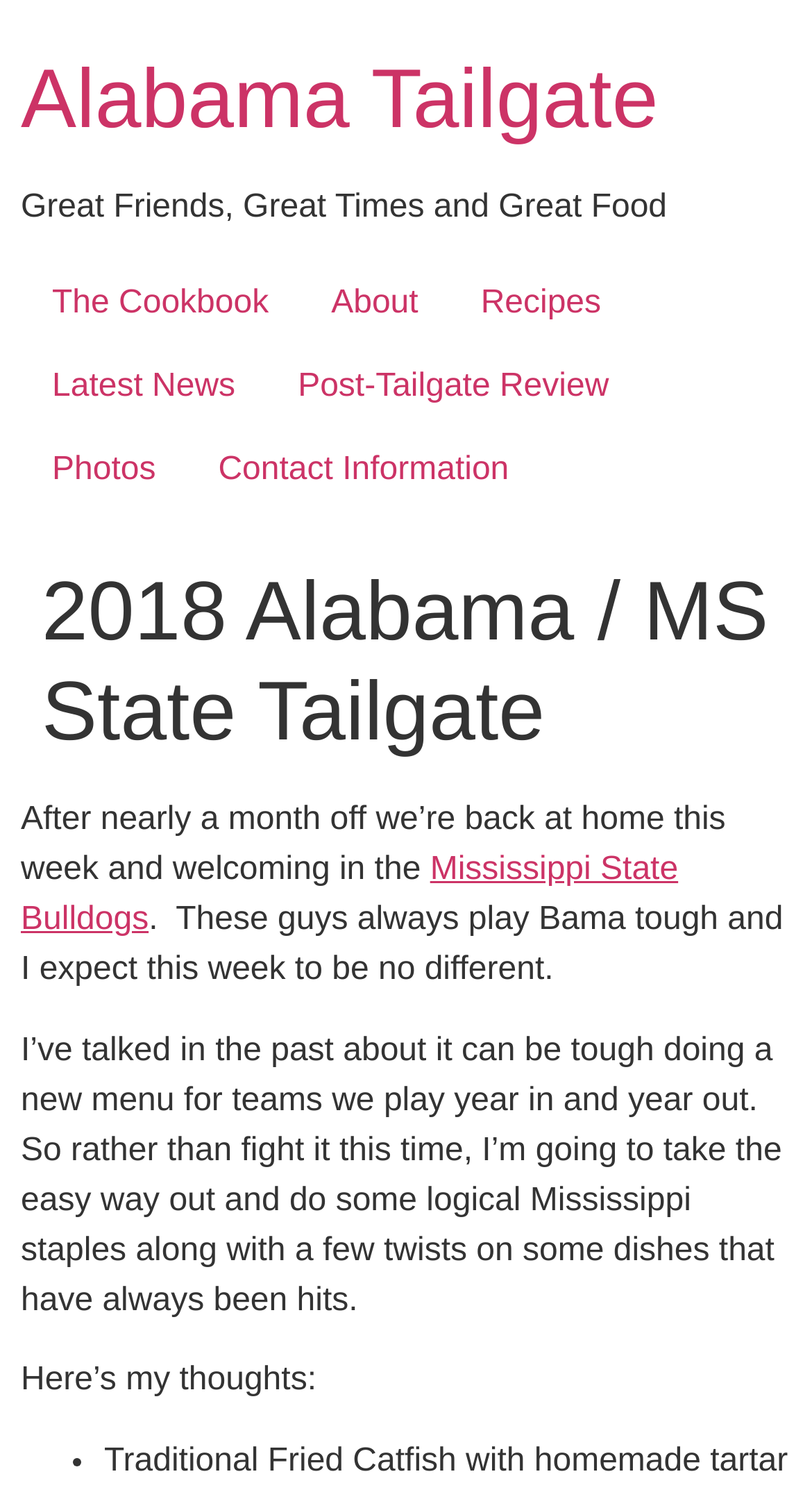Find the bounding box coordinates of the UI element according to this description: "Recipes".

[0.554, 0.176, 0.779, 0.231]